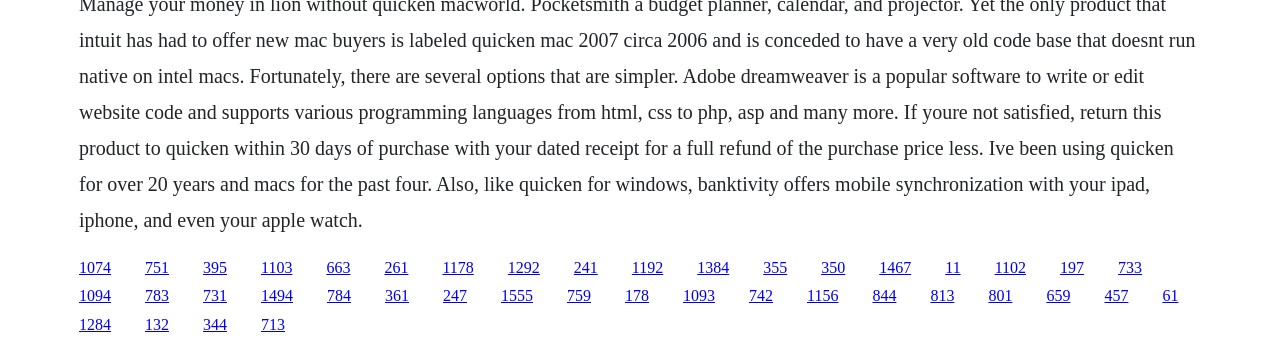Find the bounding box coordinates for the UI element whose description is: "1103". The coordinates should be four float numbers between 0 and 1, in the format [left, top, right, bottom].

[0.204, 0.743, 0.228, 0.792]